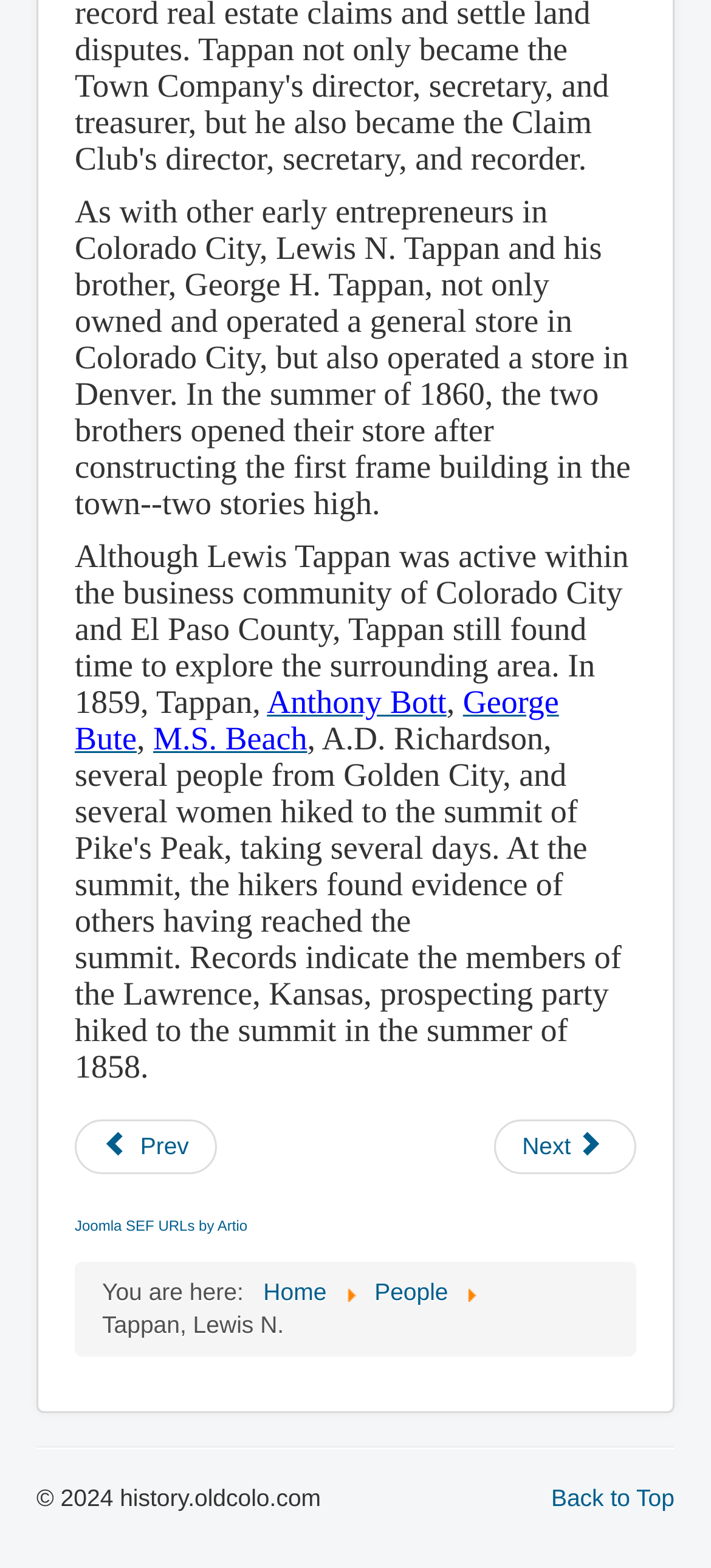What is the name of the brother of Lewis N. Tappan?
Based on the screenshot, provide a one-word or short-phrase response.

George H. Tappan